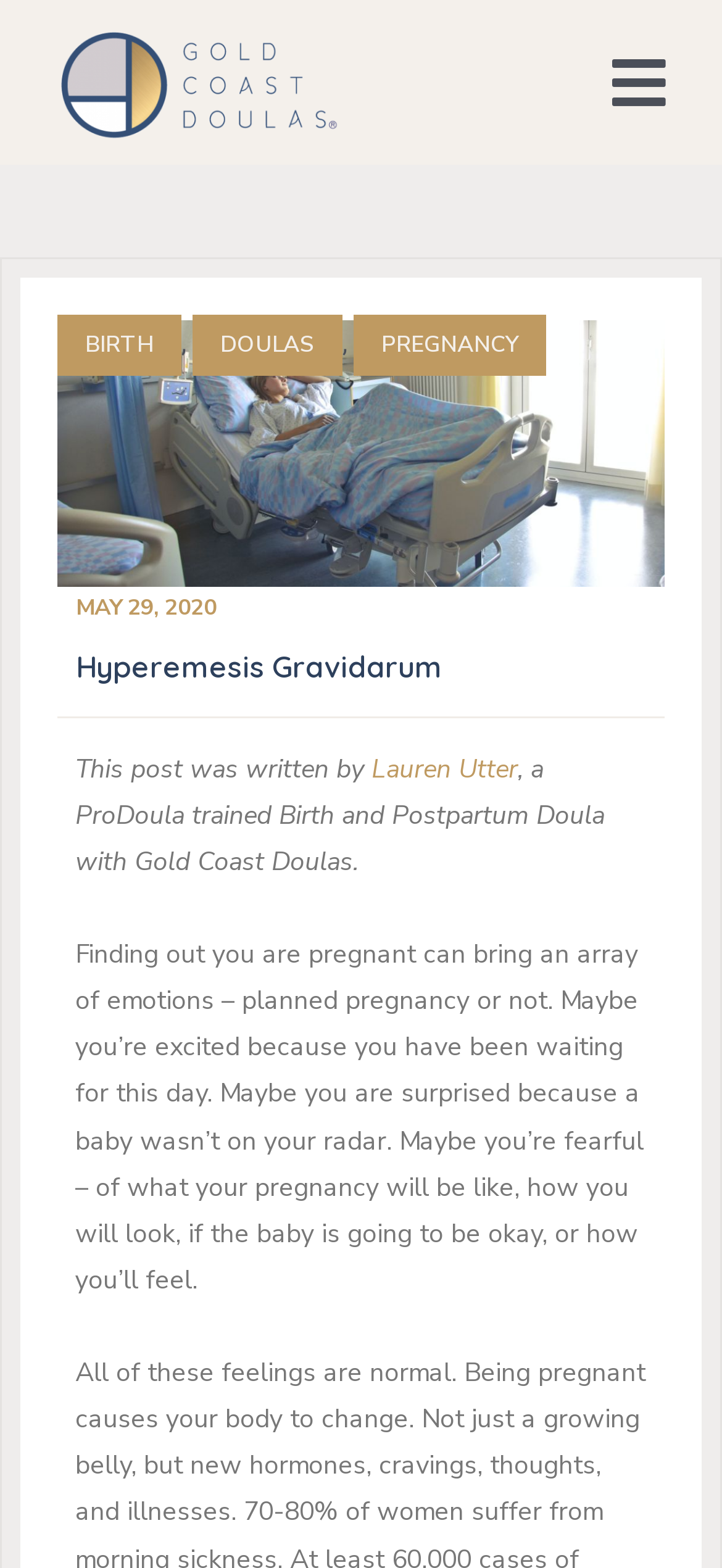Who wrote the article?
Refer to the screenshot and answer in one word or phrase.

Lauren Utter